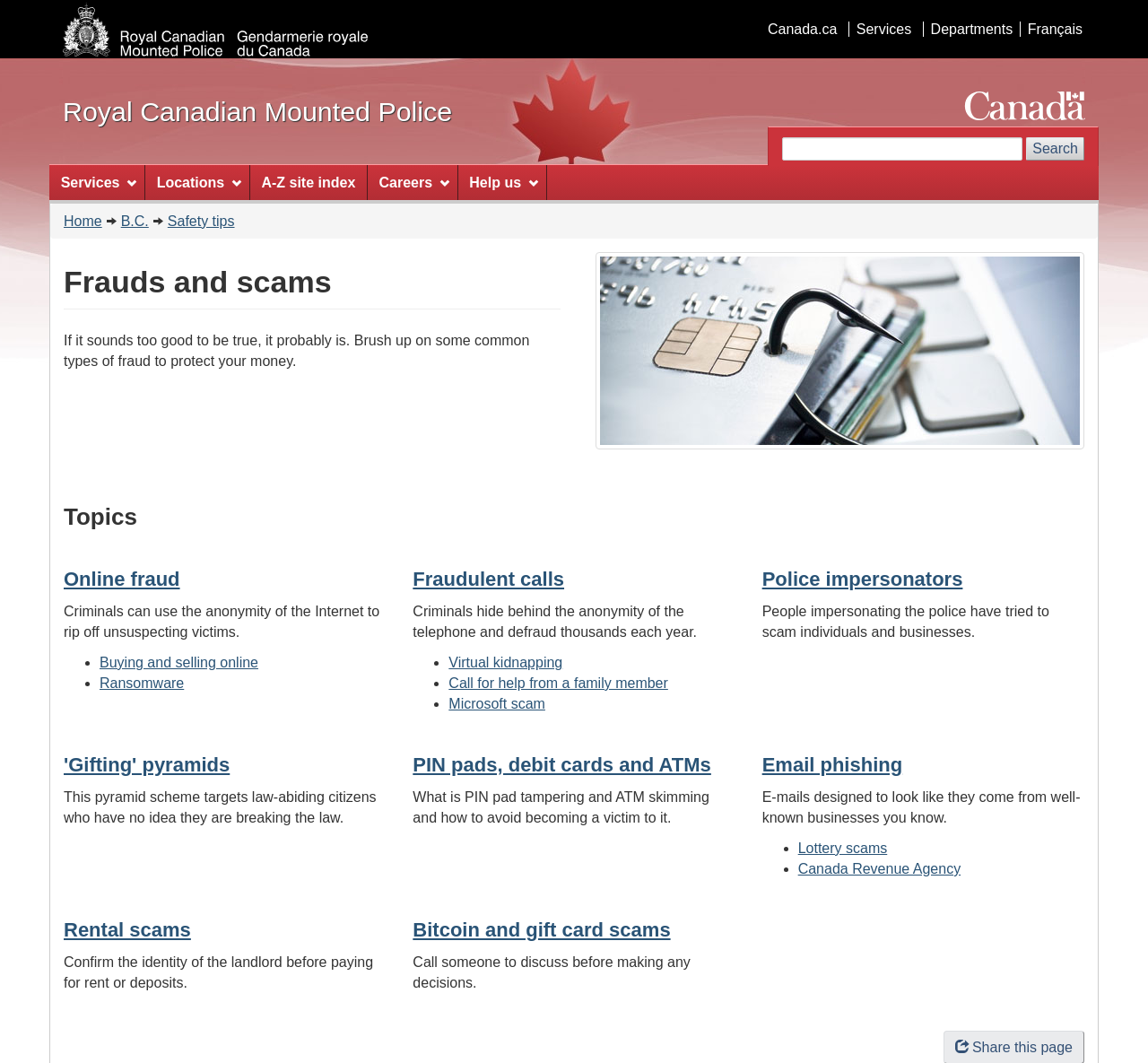Please extract the webpage's main title and generate its text content.

Frauds and scams